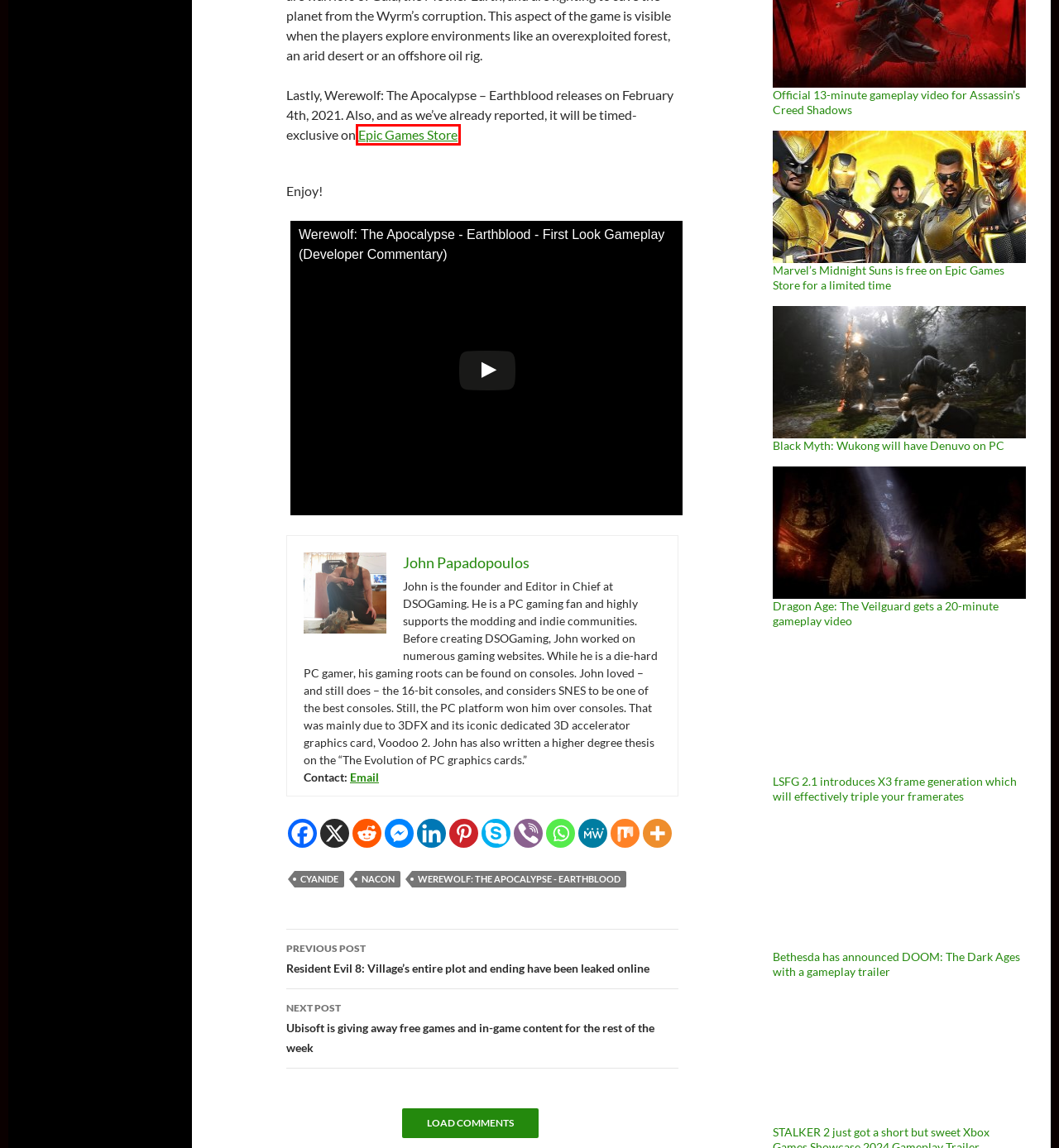Given a screenshot of a webpage with a red bounding box around a UI element, please identify the most appropriate webpage description that matches the new webpage after you click on the element. Here are the candidates:
A. Werewolf: The Apocalypse – Earthblood releases in 2021, will be exclusive to Epic Games Store
B. Resident Evil 8: Village's entire plot and ending have been leaked online
C. Official 13-minute gameplay video for Assassin's Creed Shadows
D. Werewolf: The Apocalypse - Earthblood Archives - DSOGaming
E. Cyanide Archives - DSOGaming
F. Dragon Age: The Veilguard gets a 20-minute gameplay video
G. LSFG 2.1 introduces X3 frame generation which will effectively triple your framerates
H. Ubisoft is giving away free games and in-game content for the rest of the week

A